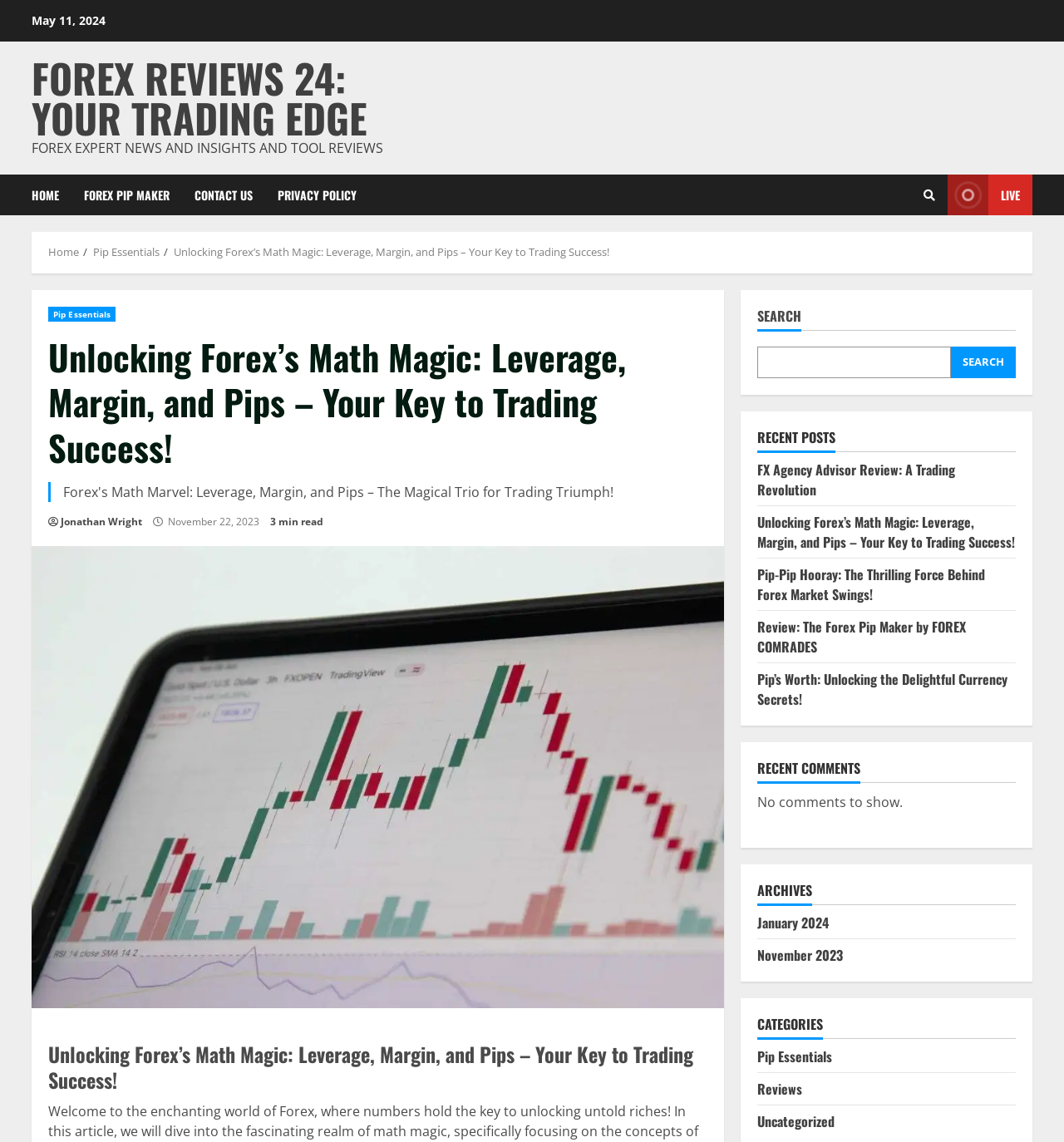Please locate the bounding box coordinates for the element that should be clicked to achieve the following instruction: "Read the 'FX Agency Advisor Review: A Trading Revolution' article". Ensure the coordinates are given as four float numbers between 0 and 1, i.e., [left, top, right, bottom].

[0.712, 0.402, 0.897, 0.437]